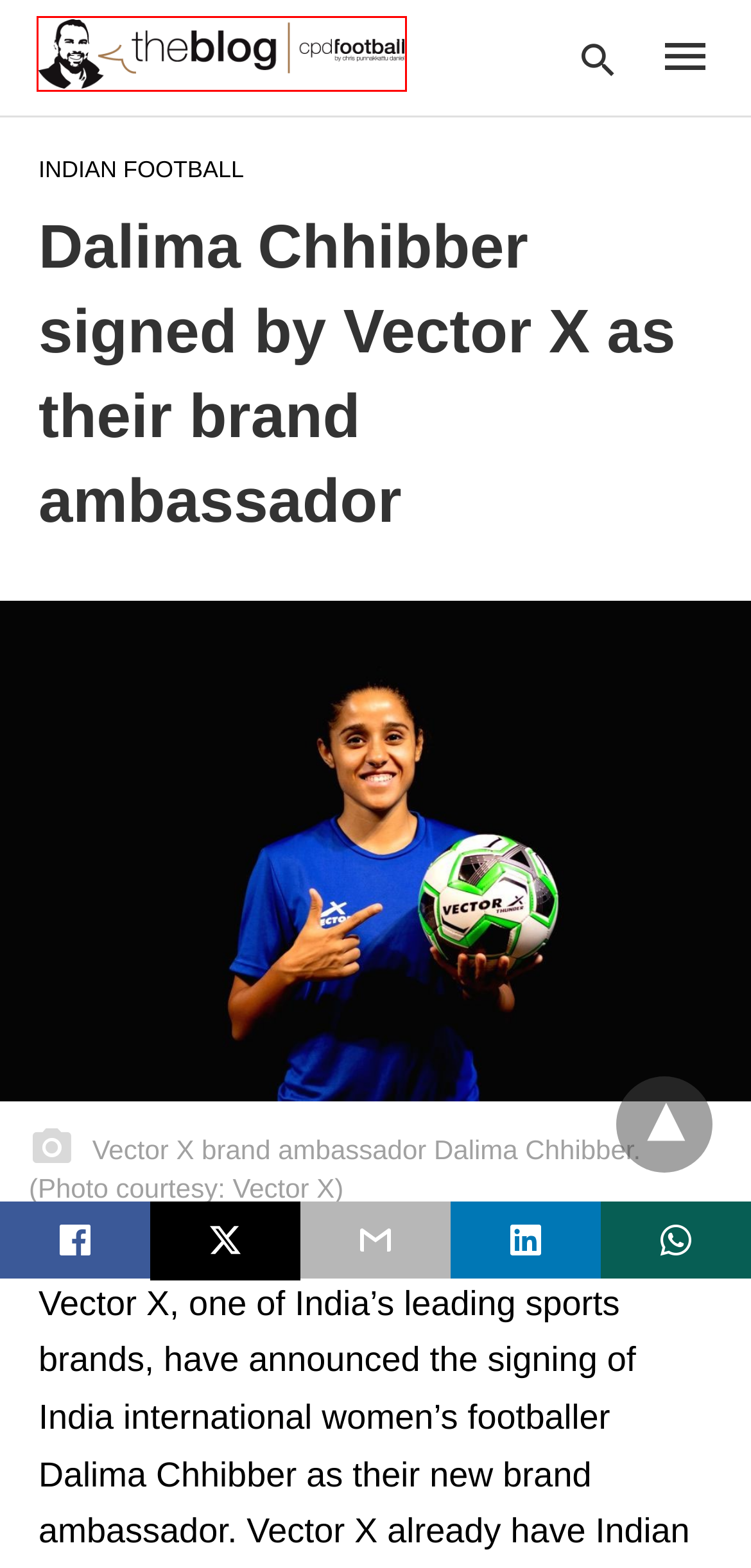Observe the screenshot of a webpage with a red bounding box around an element. Identify the webpage description that best fits the new page after the element inside the bounding box is clicked. The candidates are:
A. The Blog » CPD Football by Chris Punnakkattu Daniel »
B. Bhaichung Bhutia Archive » The Blog » CPD Football by Chris Punnakkattu Daniel
C. Imprint » The Blog » CPD Football by Chris Punnakkattu Daniel
D. Vector X Archive » The Blog » CPD Football by Chris Punnakkattu Daniel
E. India WNT Archive » The Blog » CPD Football by Chris Punnakkattu Daniel
F. Indian Football » The Blog » CPD Football by Chris Punnakkattu Daniel
G. Brand Ambassador Archive » The Blog » CPD Football by Chris Punnakkattu Daniel
H. Dalima Chhibber Archive » The Blog » CPD Football by Chris Punnakkattu Daniel

A